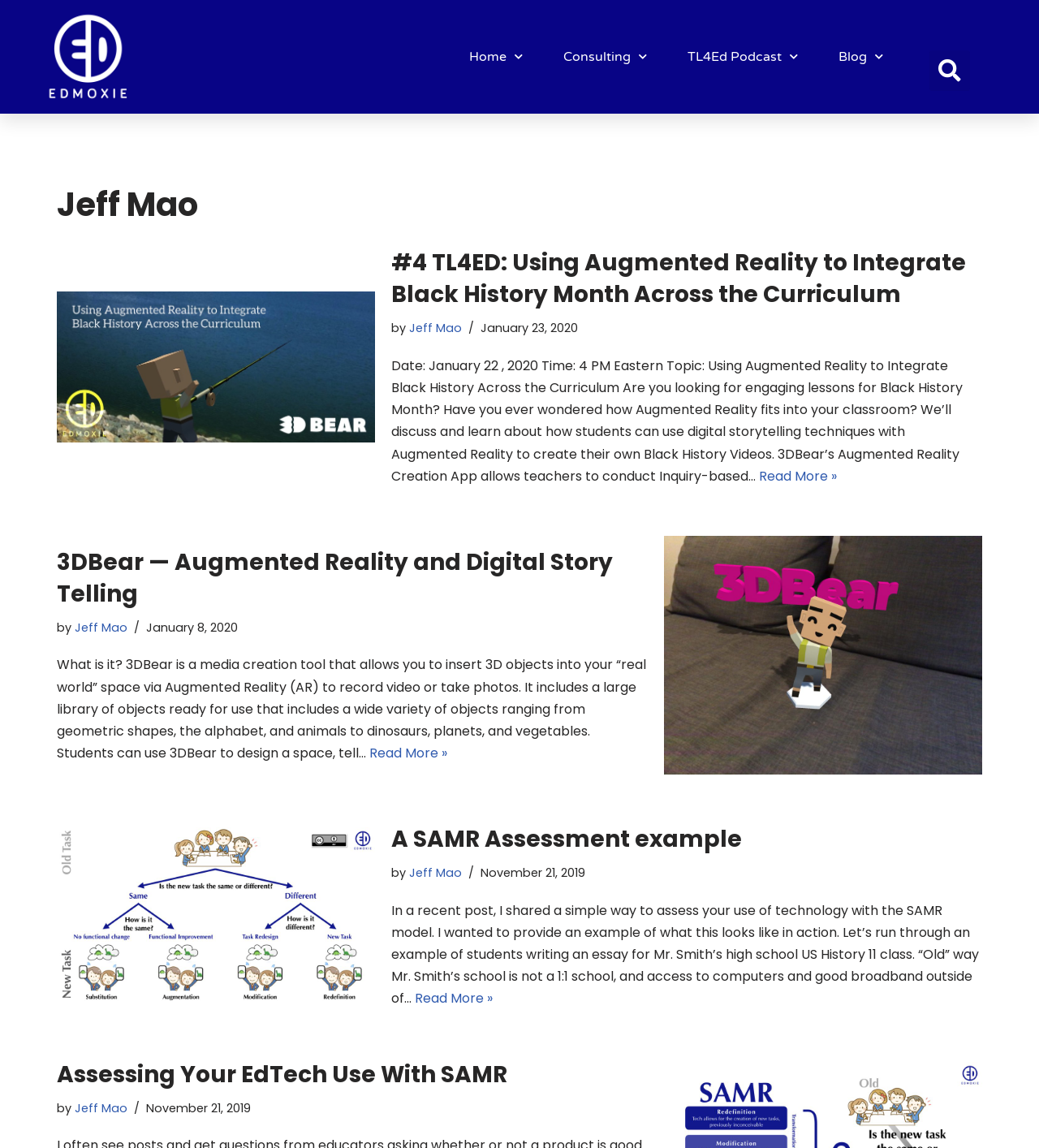Please locate the bounding box coordinates of the element that should be clicked to complete the given instruction: "Go to Home page".

[0.452, 0.018, 0.503, 0.081]